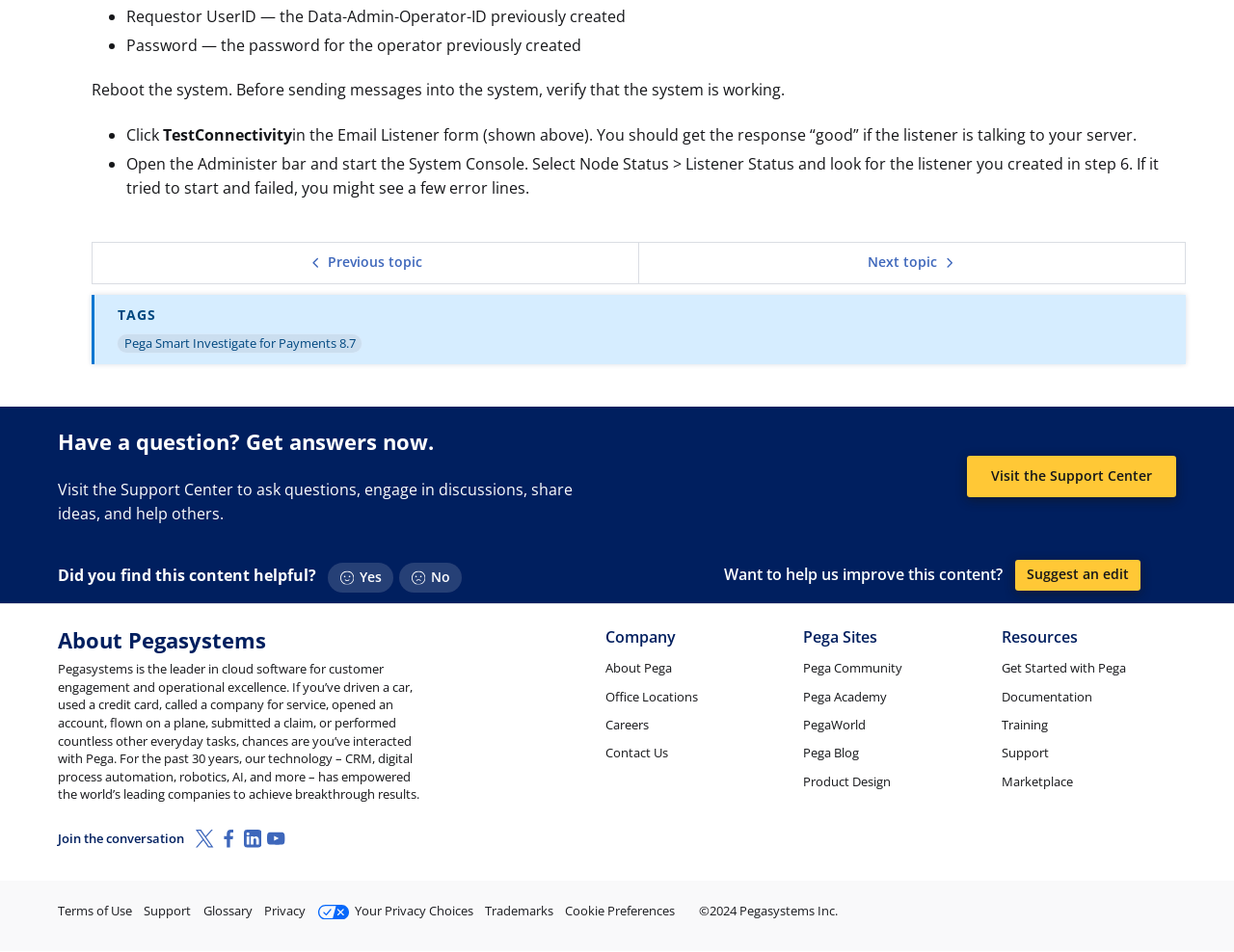Kindly respond to the following question with a single word or a brief phrase: 
What is the topic of the current webpage?

Configuring Email Listener